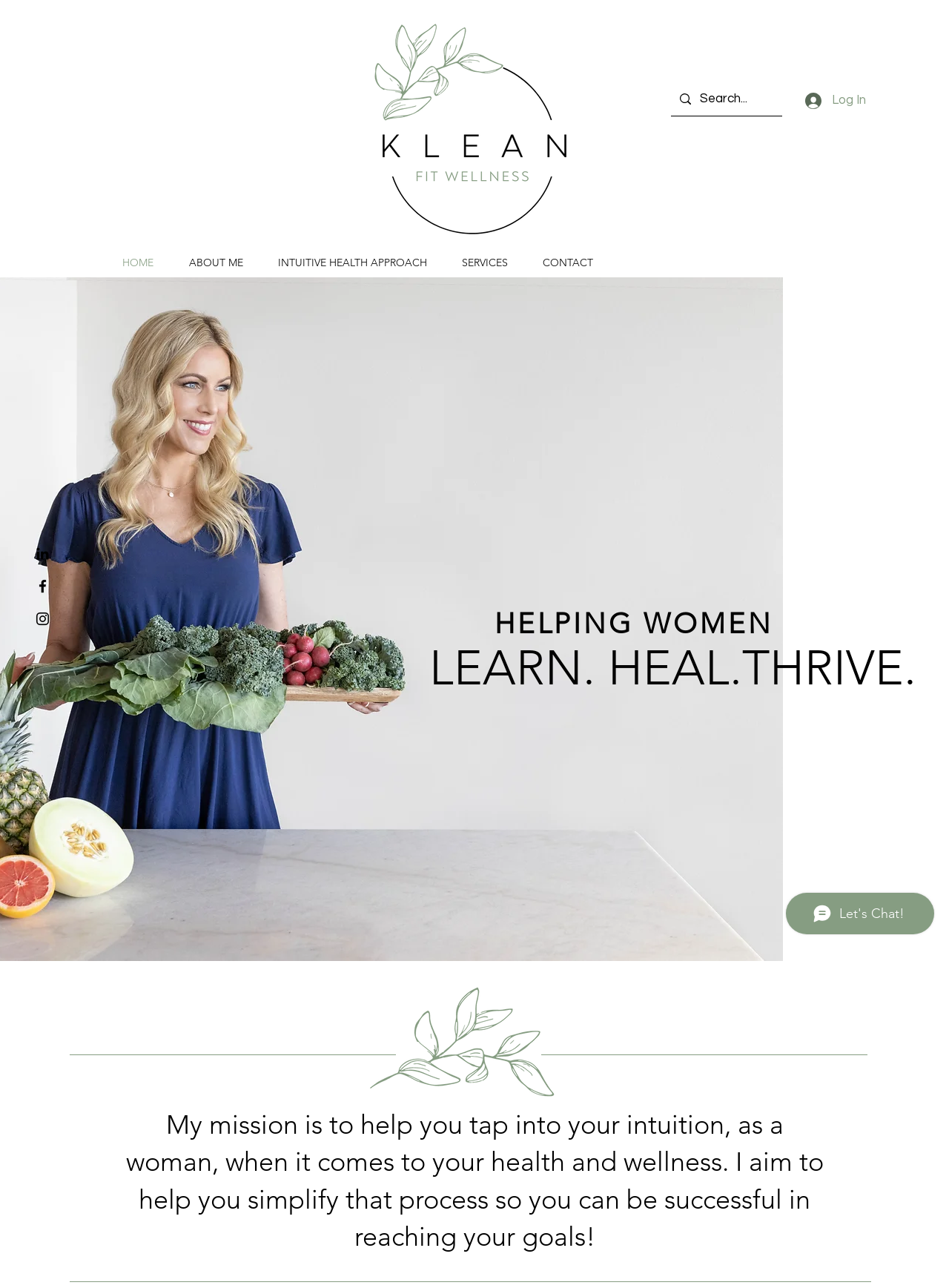Offer a meticulous description of the webpage's structure and content.

The webpage is about Health and Wellness, specifically Klean Fit Wellness. At the top left, there is a search bar with a magnifying glass icon, accompanied by a search box with a placeholder text "Search...". To the right of the search bar, there is a "Log In" button with an image beside it.

Below the search bar, there is a navigation menu with five links: "HOME", "ABOUT ME", "INTUITIVE HEALTH APPROACH", "SERVICES", and "CONTACT". These links are aligned horizontally and take up about half of the screen width.

On the top right, there is a social media bar with three links: "LinkedIn", "Facebook", and "Instagram", each accompanied by its respective logo.

In the center of the page, there is a large logo of Klean Fit Wellness, taking up about a third of the screen width. Below the logo, there is a heading that reads "LEARN. HEAL. THRIVE." in a prominent font.

Further down, there is a paragraph of text that describes the mission of Klean Fit Wellness, which is to help women tap into their intuition for health and wellness. This text is accompanied by an image on the right side.

At the bottom of the page, there is an iframe with a Wix Chat interface.